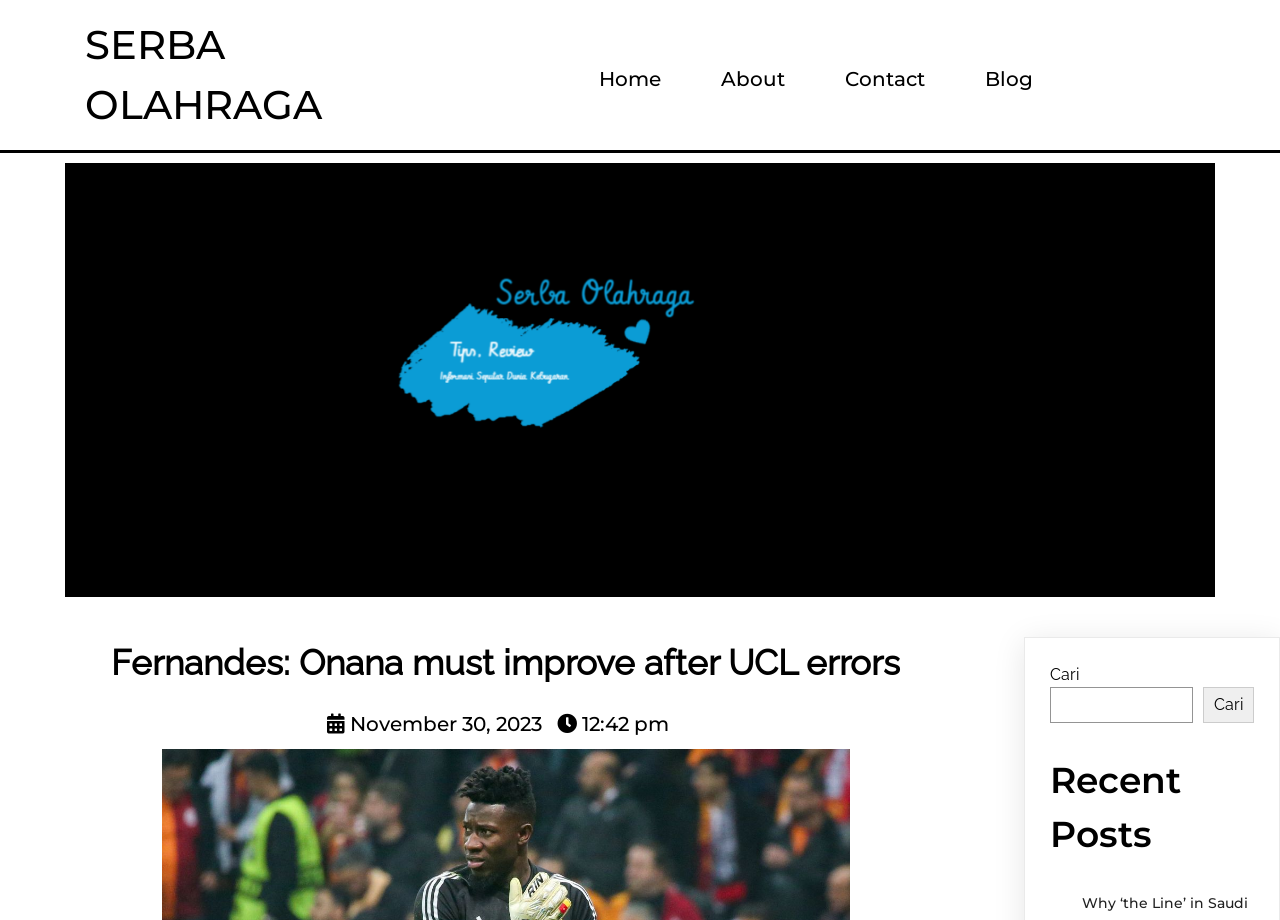Please give a succinct answer to the question in one word or phrase:
What is the purpose of the search box?

To search the website